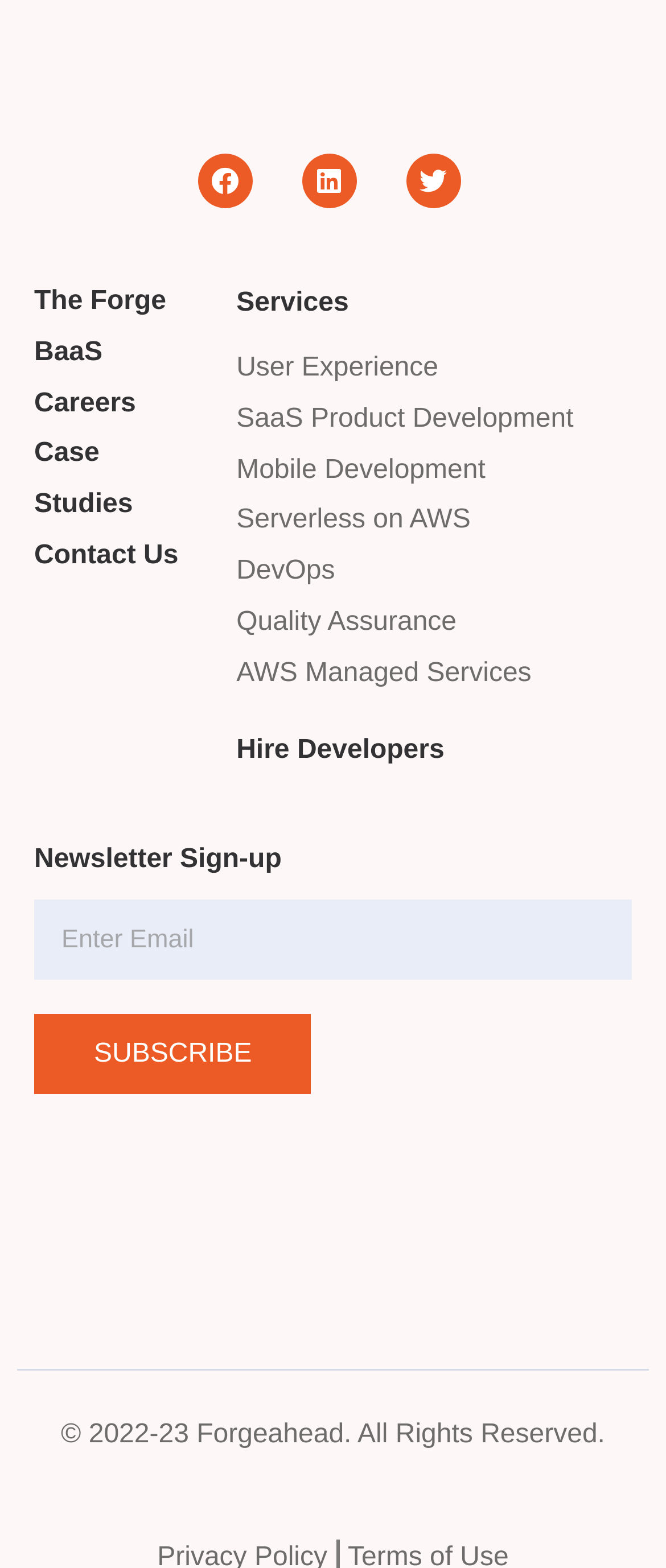Please identify the bounding box coordinates of the element's region that should be clicked to execute the following instruction: "Enter email address". The bounding box coordinates must be four float numbers between 0 and 1, i.e., [left, top, right, bottom].

[0.051, 0.574, 0.949, 0.625]